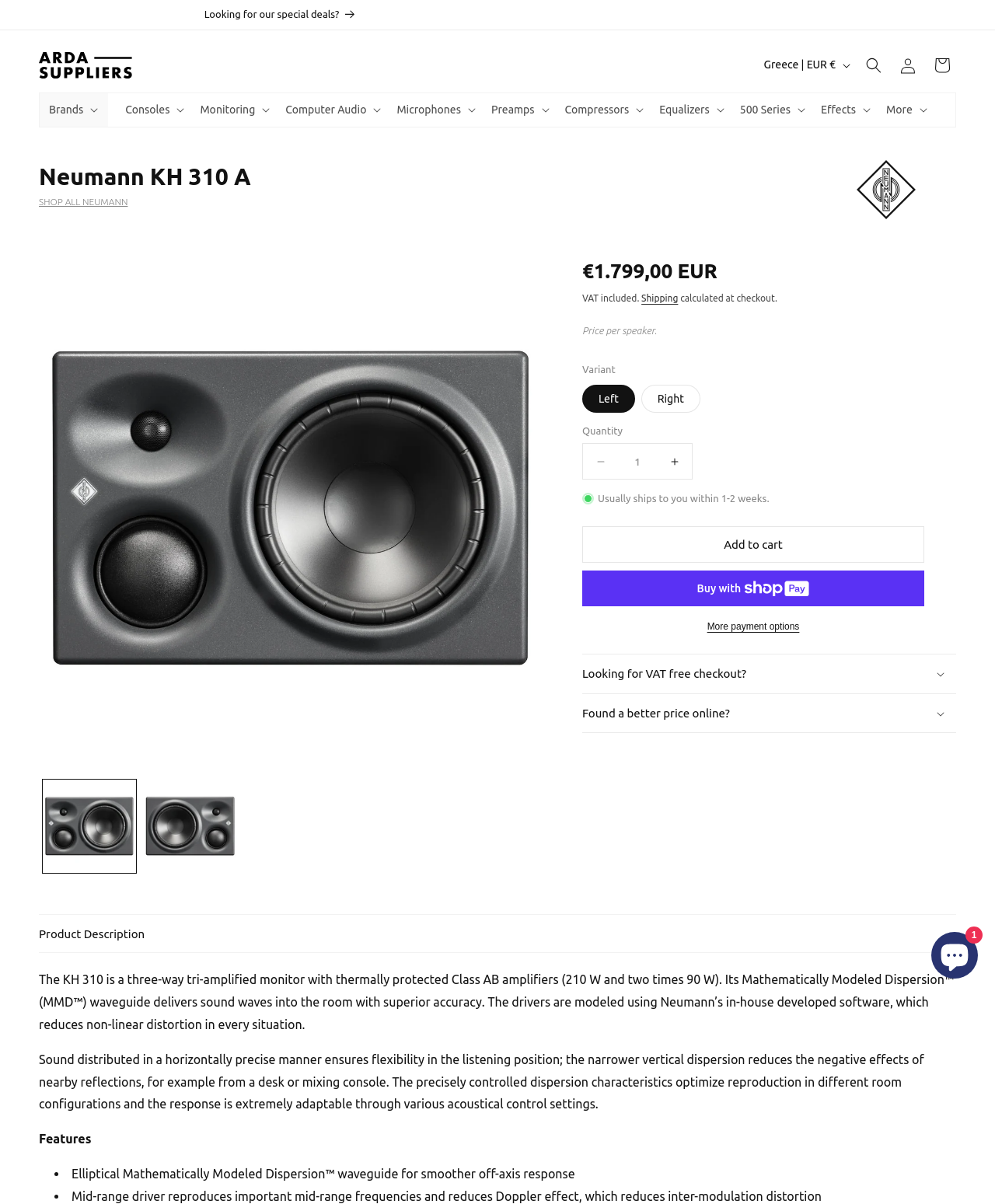Given the content of the image, can you provide a detailed answer to the question?
What is the function of the Mathematically Modeled Dispersion waveguide?

I determined the answer by reading the product description which states that the Mathematically Modeled Dispersion waveguide 'delivers sound waves into the room with superior accuracy'.